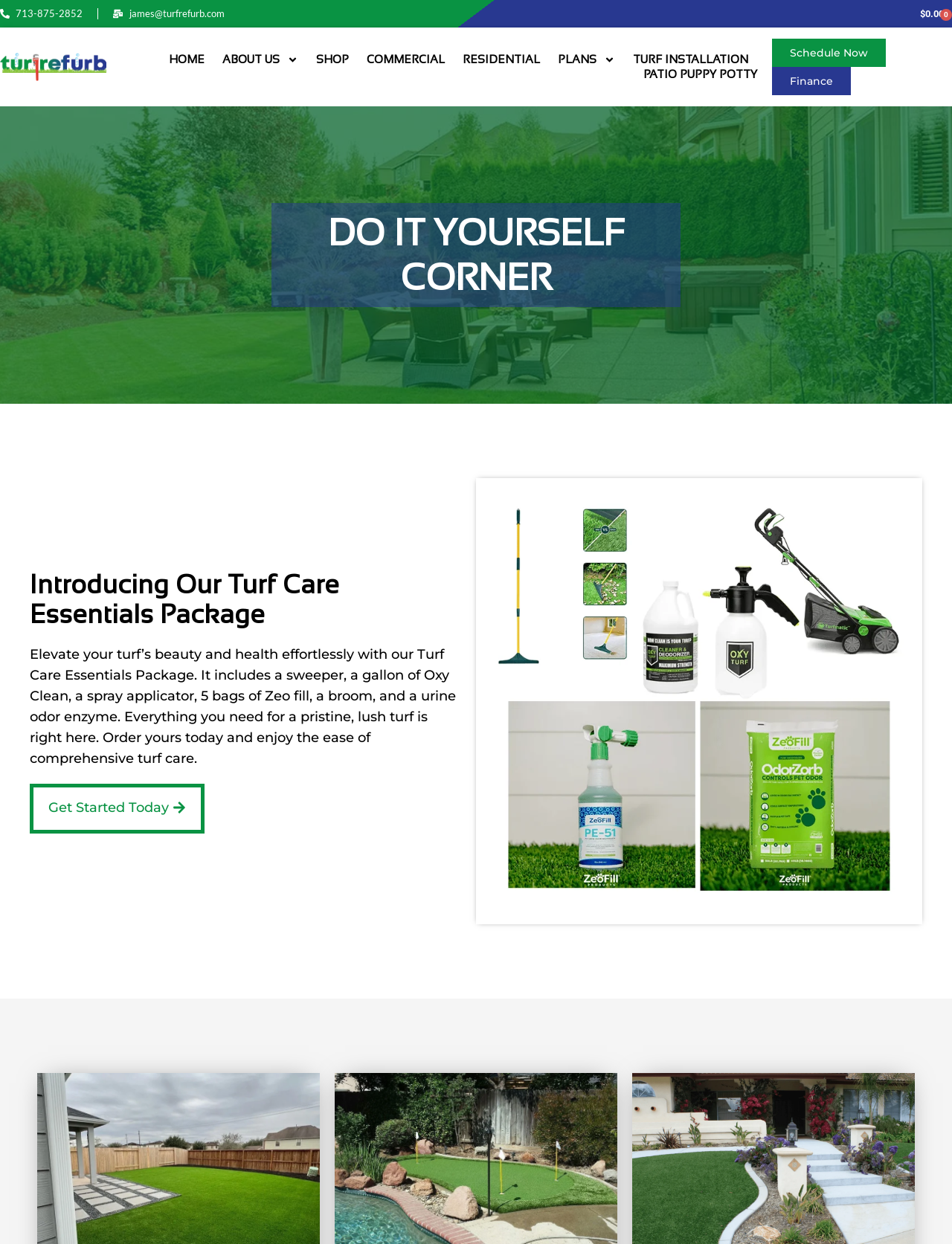Explain the webpage's design and content in an elaborate manner.

The webpage is about DIY turf refurbishment, with a focus on lawn care and maintenance. At the top left, there are two phone numbers and an email address, followed by a navigation menu with links to "HOME", "ABOUT US", "SHOP", "COMMERCIAL", "RESIDENTIAL", "PLANS", and "TURF INSTALLATION". The "ABOUT US" and "PLANS" links have dropdown menus, indicated by small images.

Below the navigation menu, there is a heading "DO IT YOURSELF CORNER" that spans across the top half of the page. Underneath, there is a section introducing the "Turf Care Essentials Package", which includes a description of the package and its contents. The package is promoted as a comprehensive solution for lawn care, and there is a call-to-action link "Get Started Today" to encourage users to order.

On the right side of the page, there are two more links: "Schedule Now" and "Finance". The overall layout is organized, with clear headings and concise text, making it easy to navigate and find relevant information.